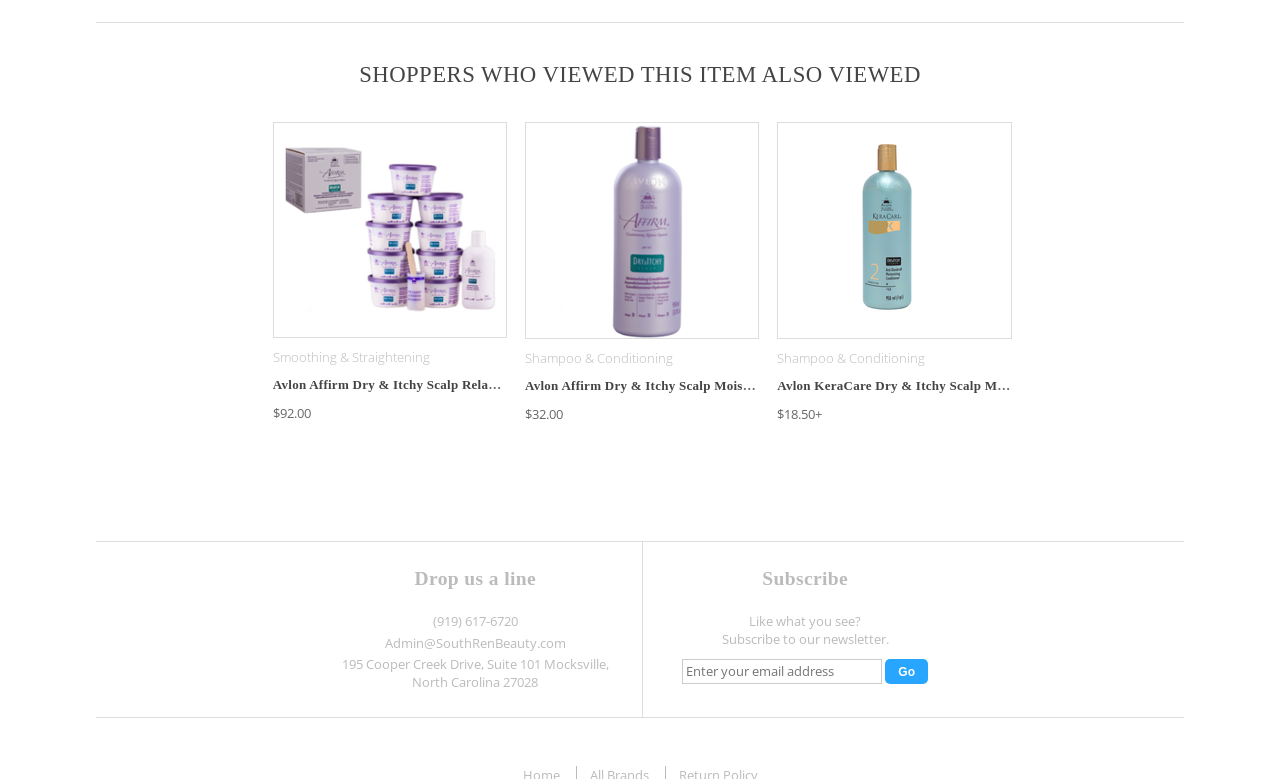What is the price of Avlon Affirm Dry & Itchy Scalp Relaxer?
Carefully examine the image and provide a detailed answer to the question.

I looked at the price text next to the product link 'Avlon Affirm Dry & Itchy Scalp Relaxer, 9 Count' and saw that the price is $9.20.